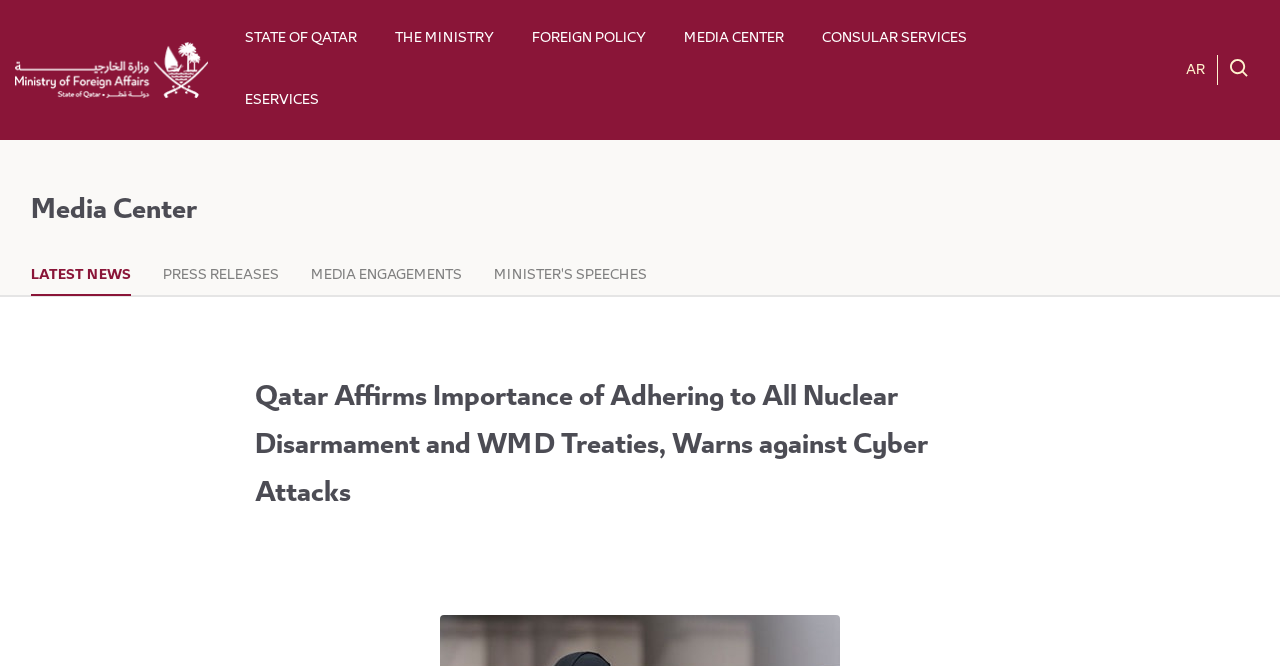What is the language of the website?
Answer with a single word or short phrase according to what you see in the image.

Arabic